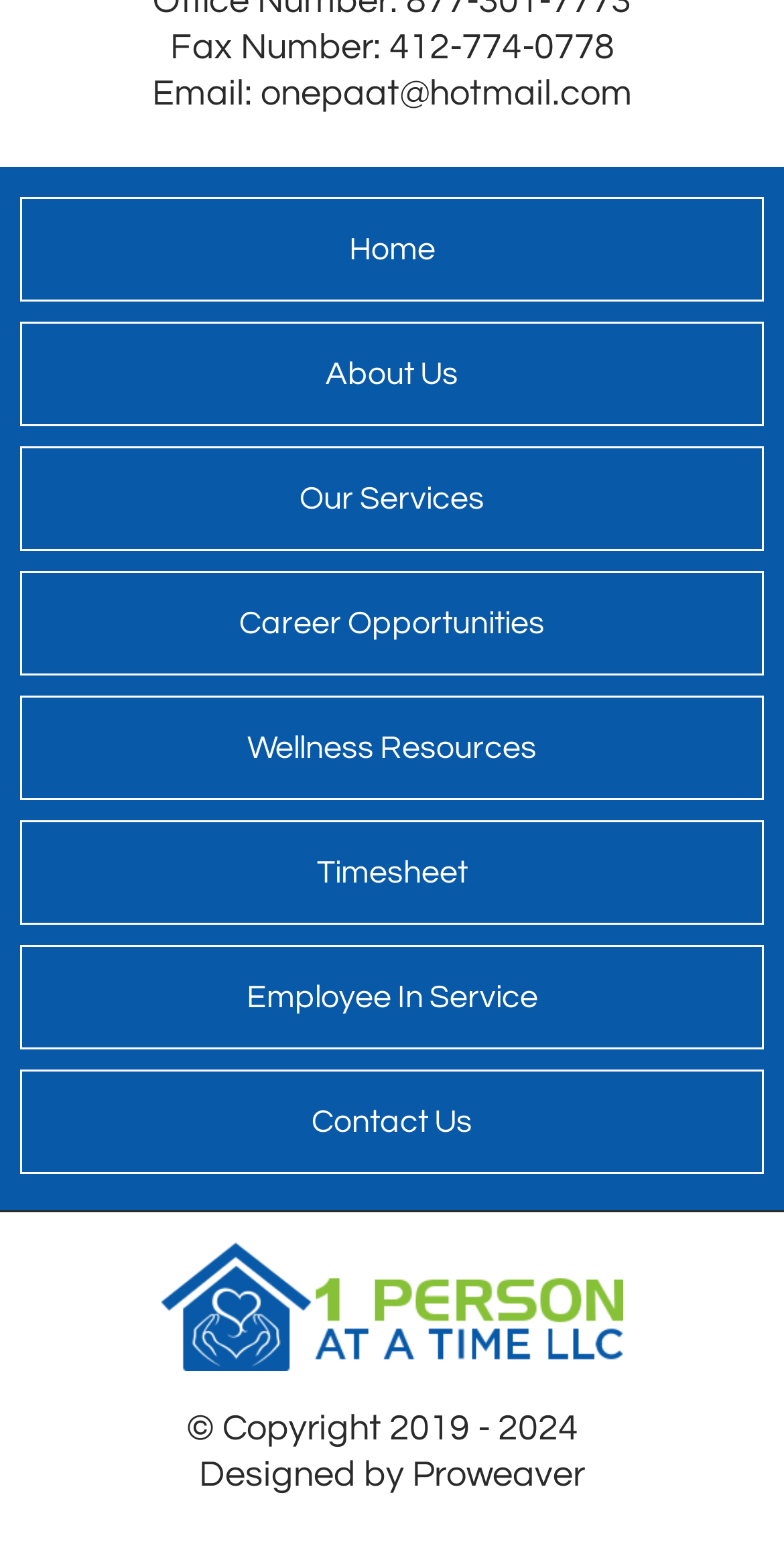From the webpage screenshot, predict the bounding box of the UI element that matches this description: "Contact Us".

[0.026, 0.69, 0.974, 0.758]